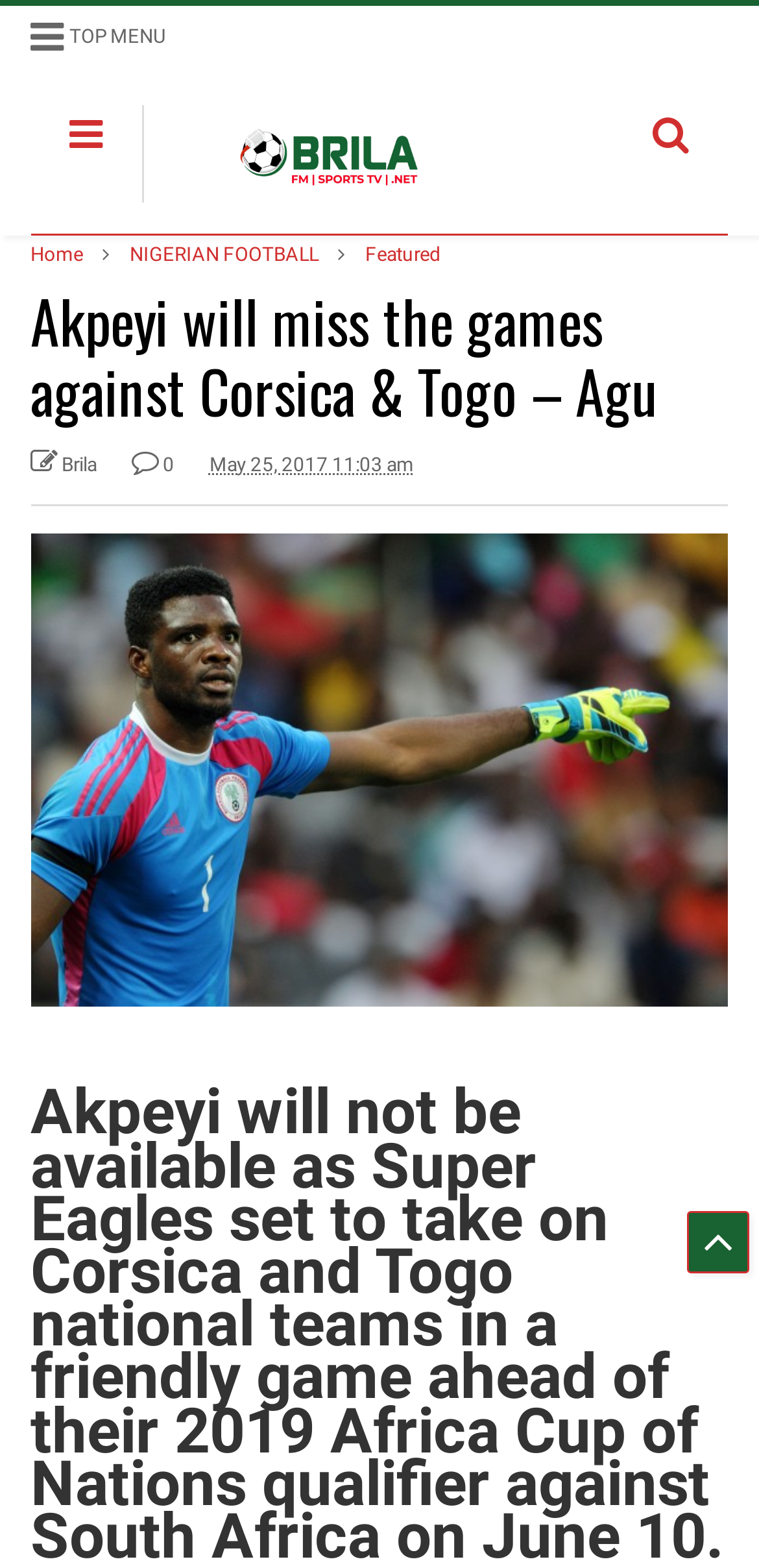What is the topic of the news article?
Look at the screenshot and respond with one word or a short phrase.

Akpeyi missing games